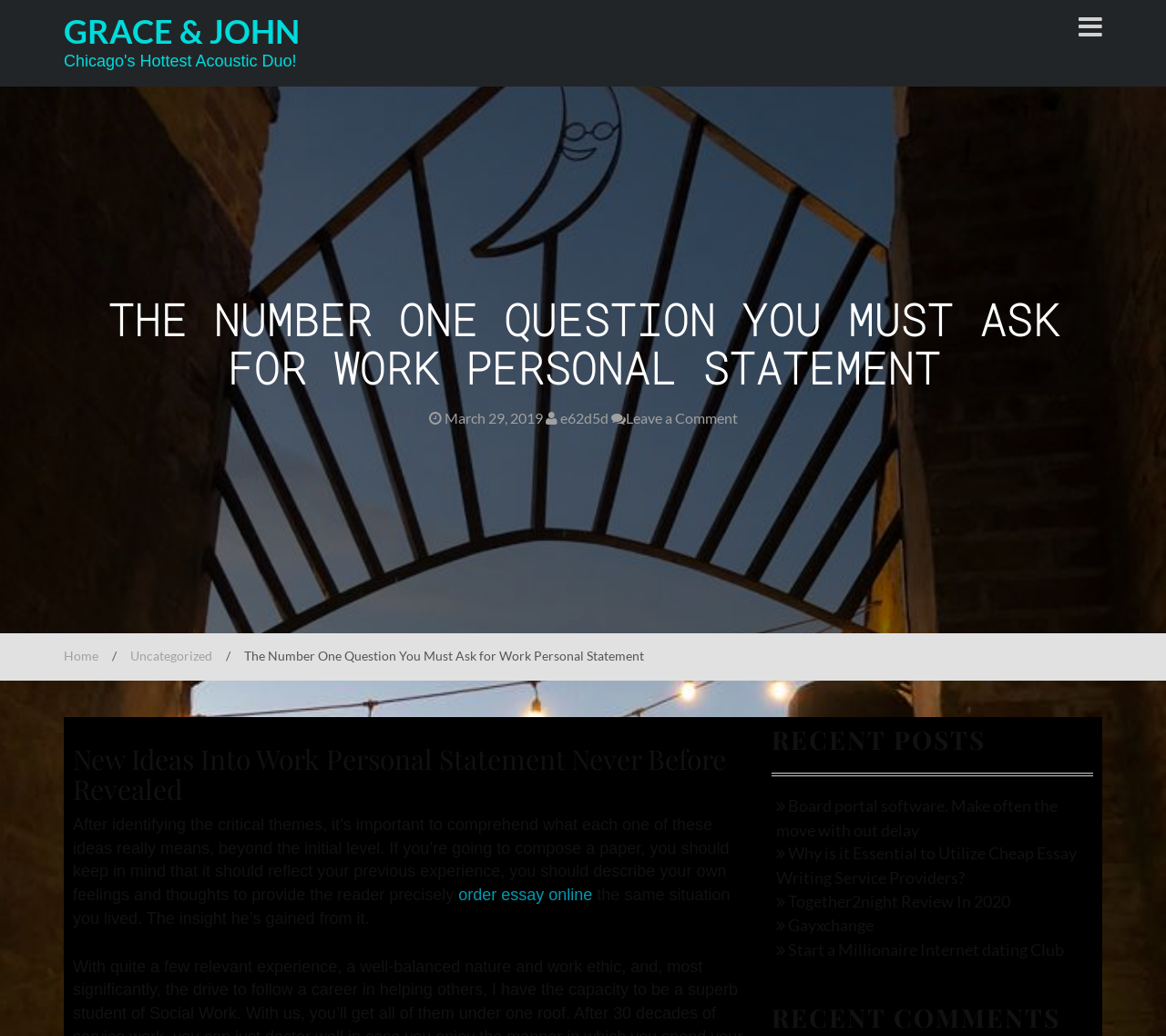Create an elaborate caption for the webpage.

The webpage appears to be a blog post titled "The Number One Question You Must Ask for Work Personal Statement" by Grace & John. At the top, there is a heading with the authors' names, "GRACE & JOHN", which is also a link. Below it, there is a larger heading with the title of the blog post.

On the right side of the title, there are three links: "March 29, 2019", which is the date of the post, an icon to leave a comment, and another link with an unclear purpose. 

On the left side, there is a navigation menu with links to "Home", "Uncategorized", and the current page. The navigation menu is separated from the main content by a slash.

The main content of the blog post starts with a heading "New Ideas Into Work Personal Statement Never Before Revealed". The text that follows discusses the importance of understanding critical themes and reflecting on personal experiences when writing a paper. There is a link to "order essay online" within the text.

Below the main content, there is a section titled "RECENT POSTS" with five links to other blog posts, each with an icon. These links are aligned to the right side of the page.